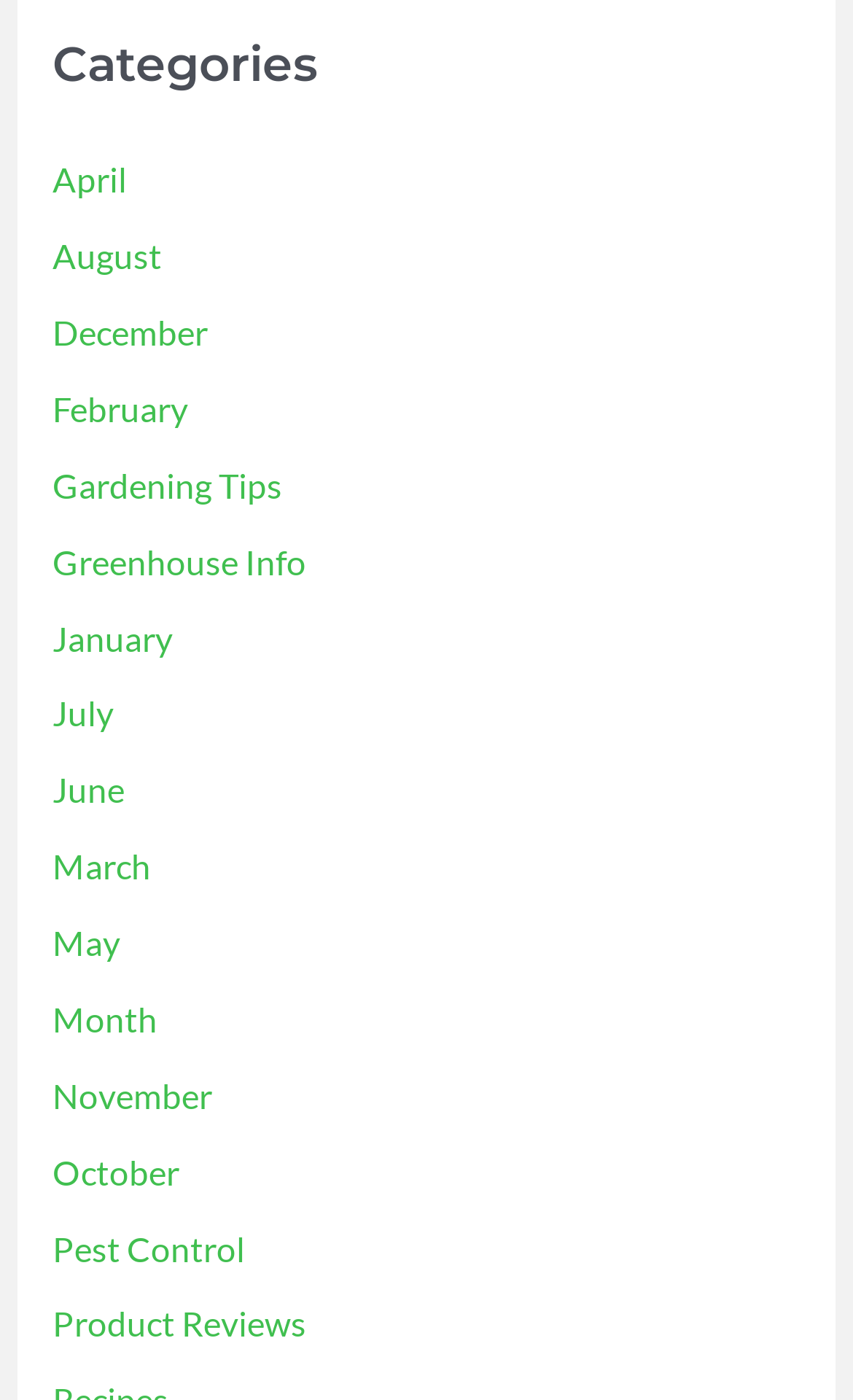Determine the bounding box for the UI element that matches this description: "January".

[0.061, 0.442, 0.202, 0.47]